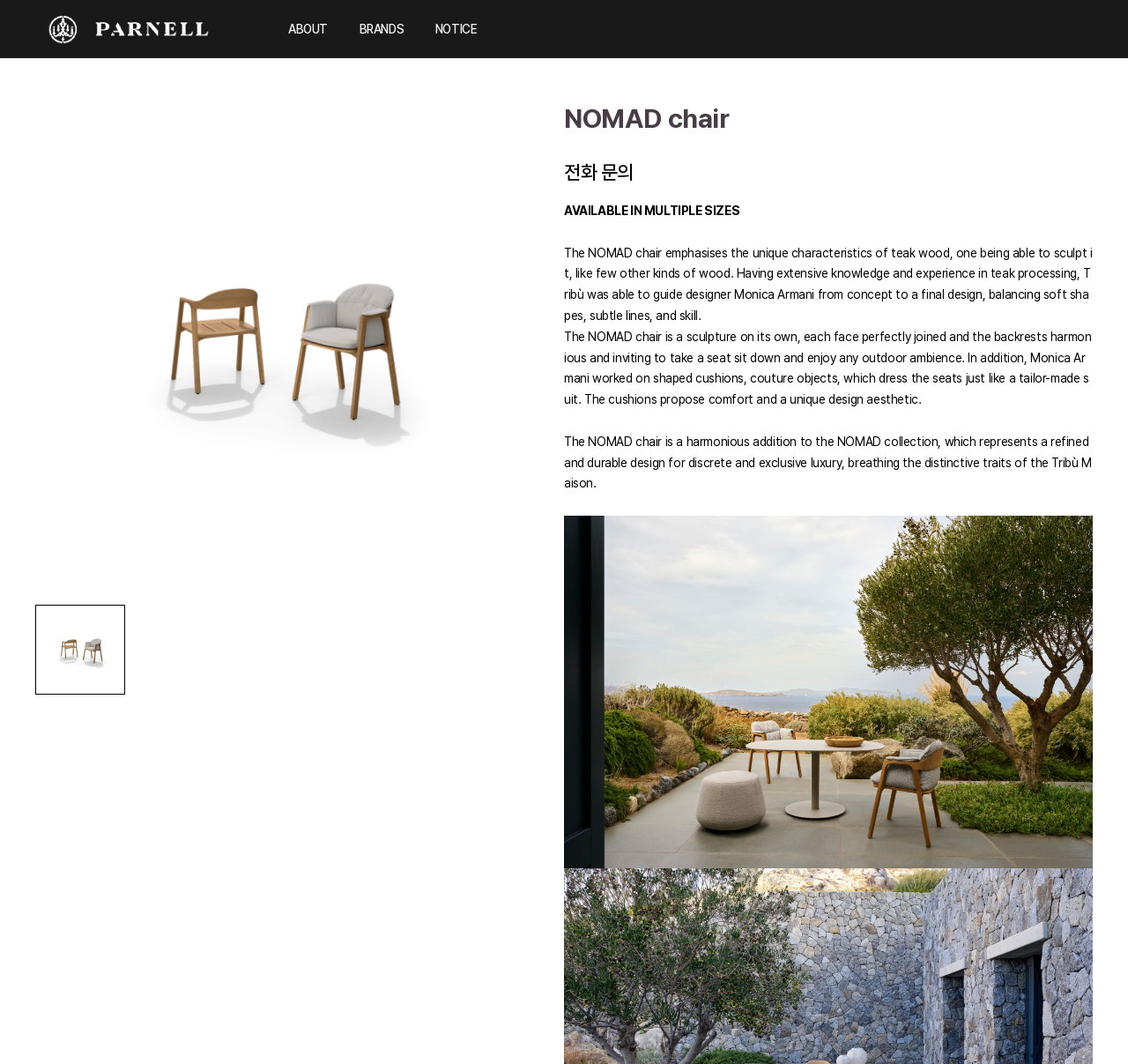Determine the bounding box coordinates of the clickable element necessary to fulfill the instruction: "Click the Tribù link". Provide the coordinates as four float numbers within the 0 to 1 range, i.e., [left, top, right, bottom].

[0.043, 0.075, 0.067, 0.097]